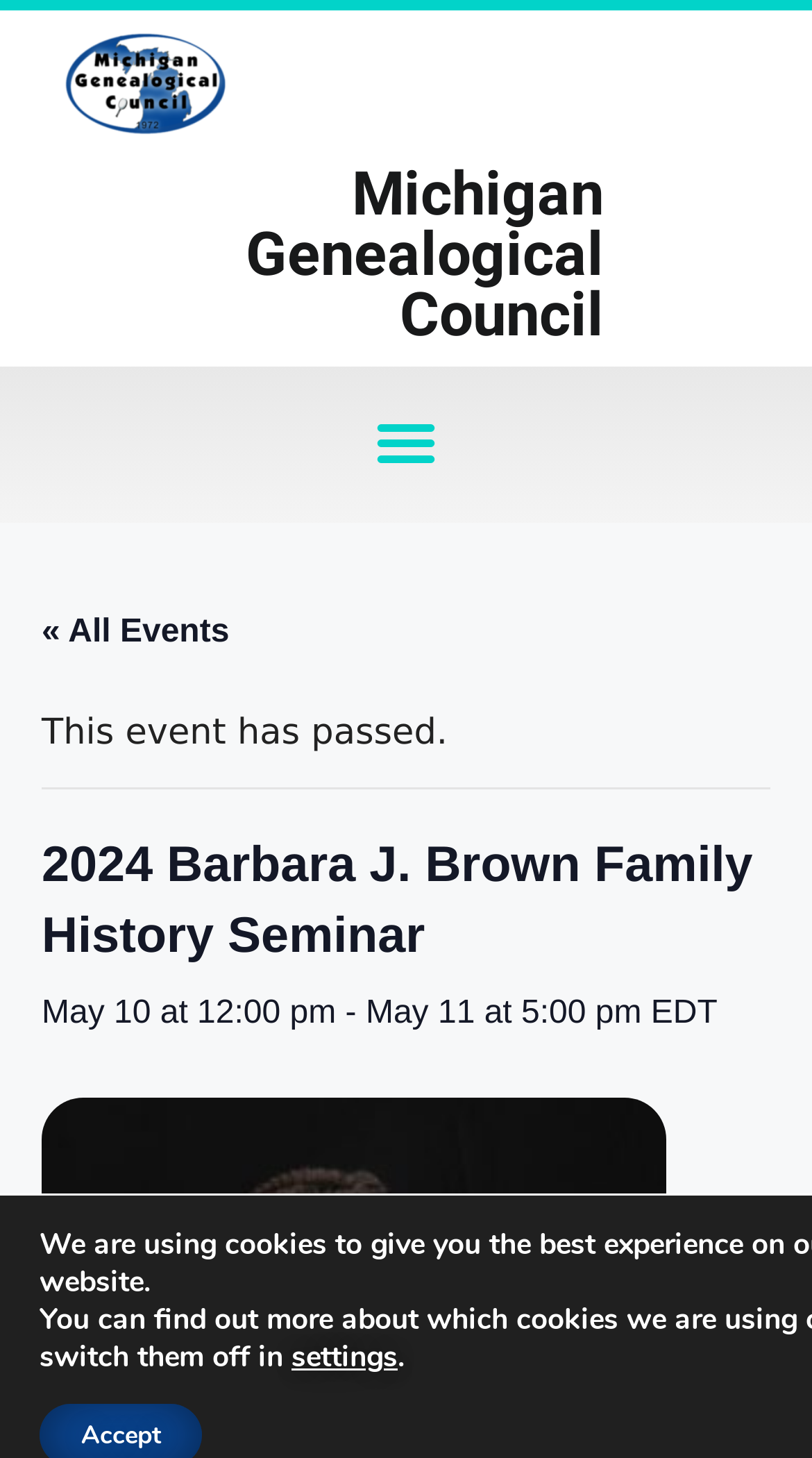What is the purpose of the button 'Menu Toggle'?
Refer to the image and respond with a one-word or short-phrase answer.

To toggle the menu